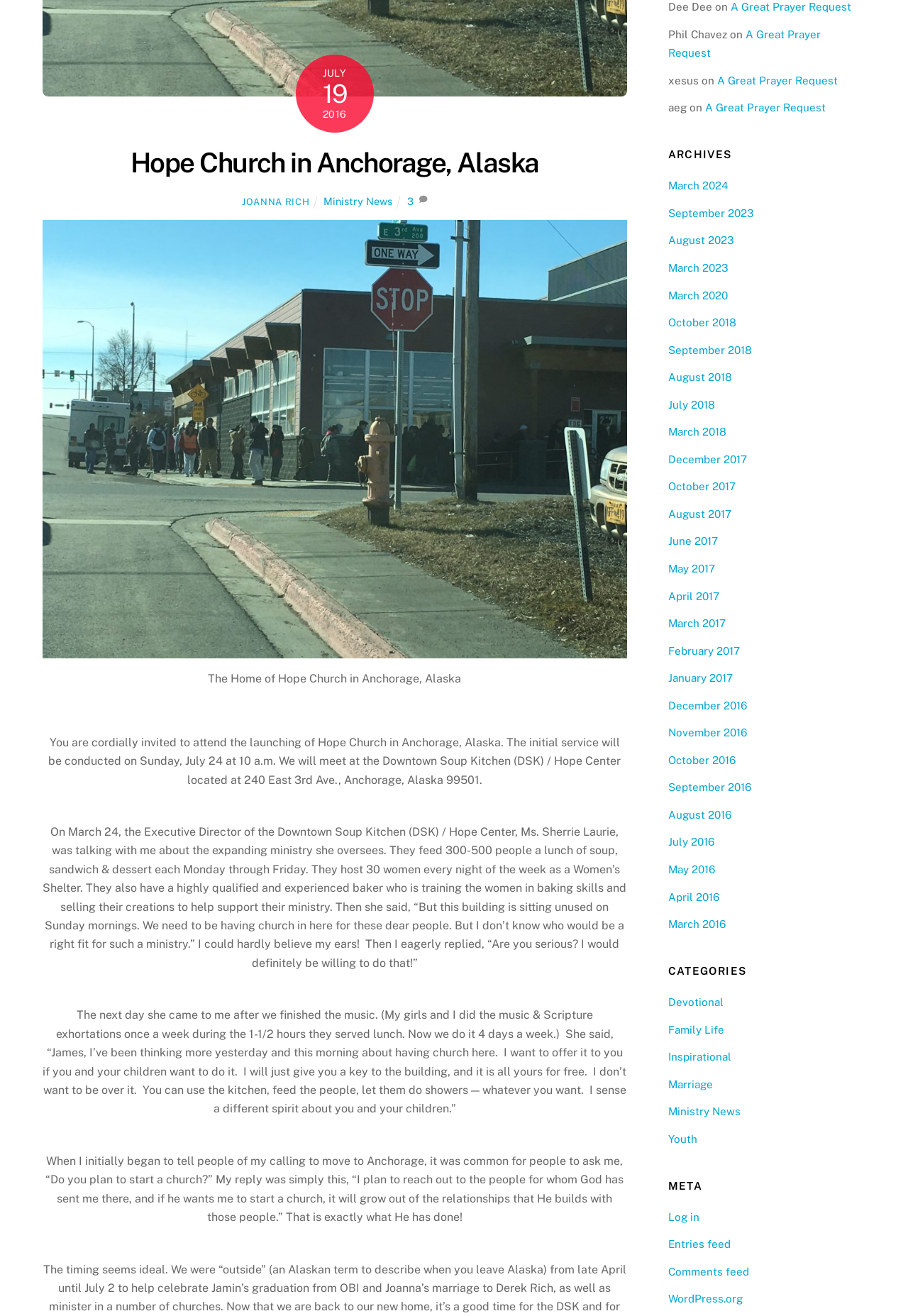Identify the bounding box coordinates for the UI element described as follows: March 2016. Use the format (top-left x, top-left y, bottom-right x, bottom-right y) and ensure all values are floating point numbers between 0 and 1.

[0.736, 0.698, 0.799, 0.707]